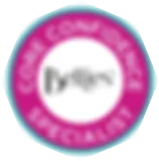What is the purpose of such badges?
Based on the image, answer the question in a detailed manner.

According to the caption, such badges are often used to signify credibility or specialization in various fields, indicating that the holder has achieved a certain level of expertise or recognition.